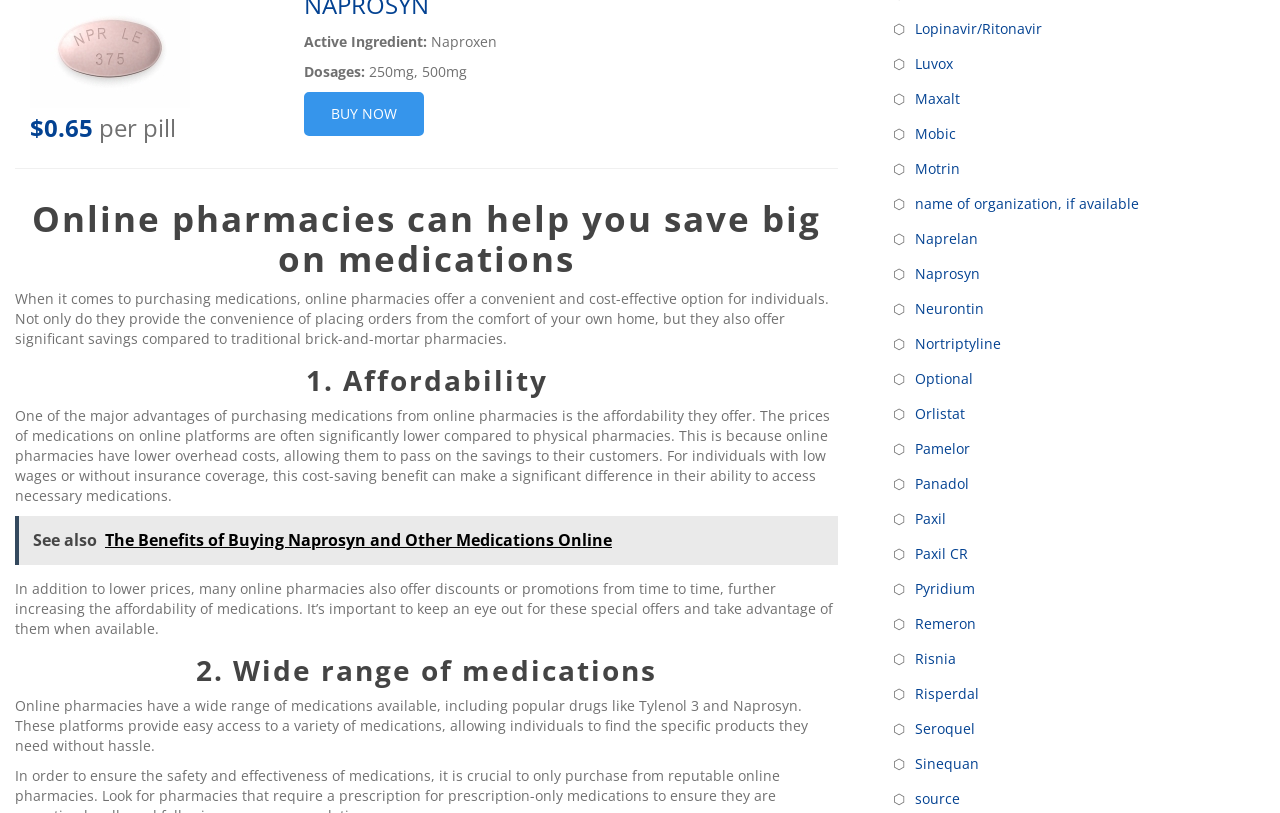Please provide a detailed answer to the question below based on the screenshot: 
What is the price of the medication per pill?

I found the answer by looking at the StaticText element with the OCR text '$0.65' and the bounding box coordinates [0.023, 0.137, 0.073, 0.177]. This element is located at the top of the webpage and appears to be a price label.